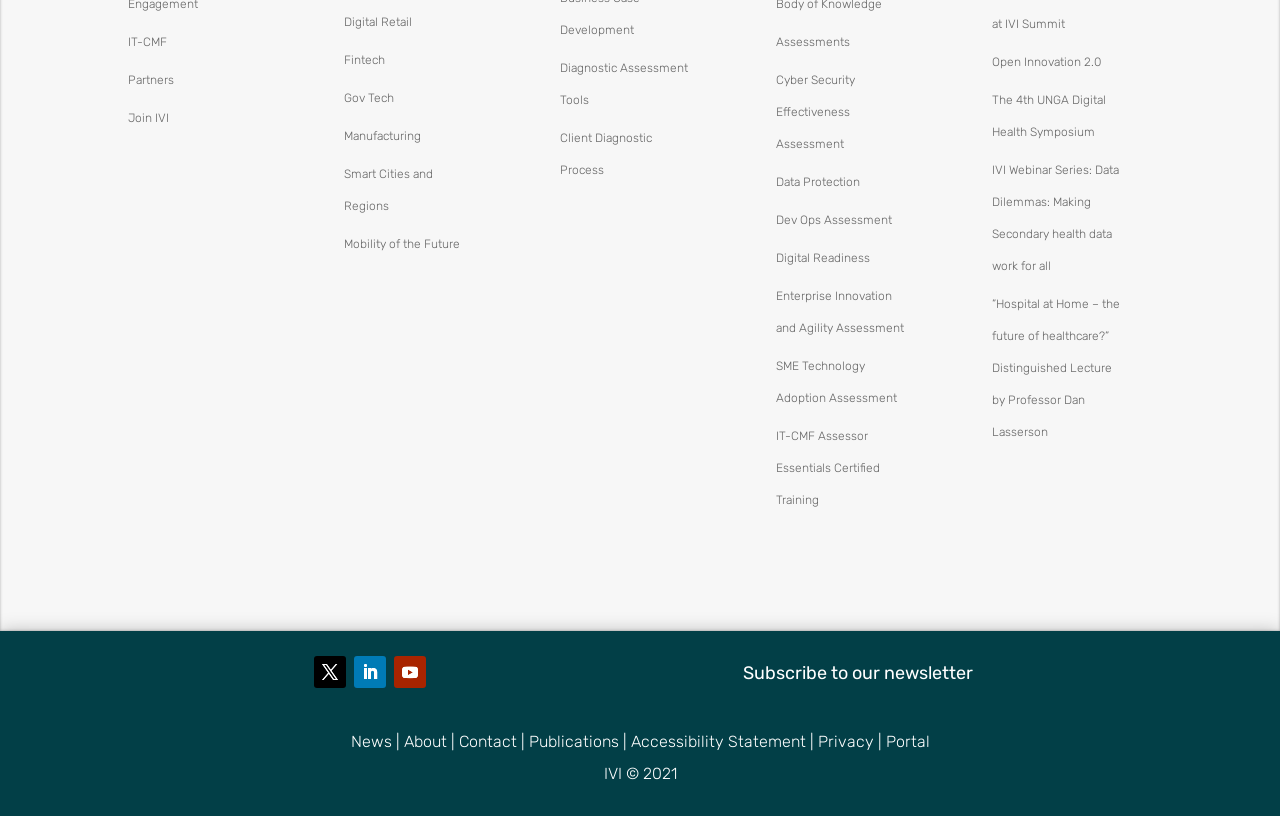What is the last link on the webpage?
Analyze the image and deliver a detailed answer to the question.

The last link on the webpage is 'Portal' which is located at the bottom right corner of the webpage with a bounding box coordinate of [0.692, 0.897, 0.726, 0.92].